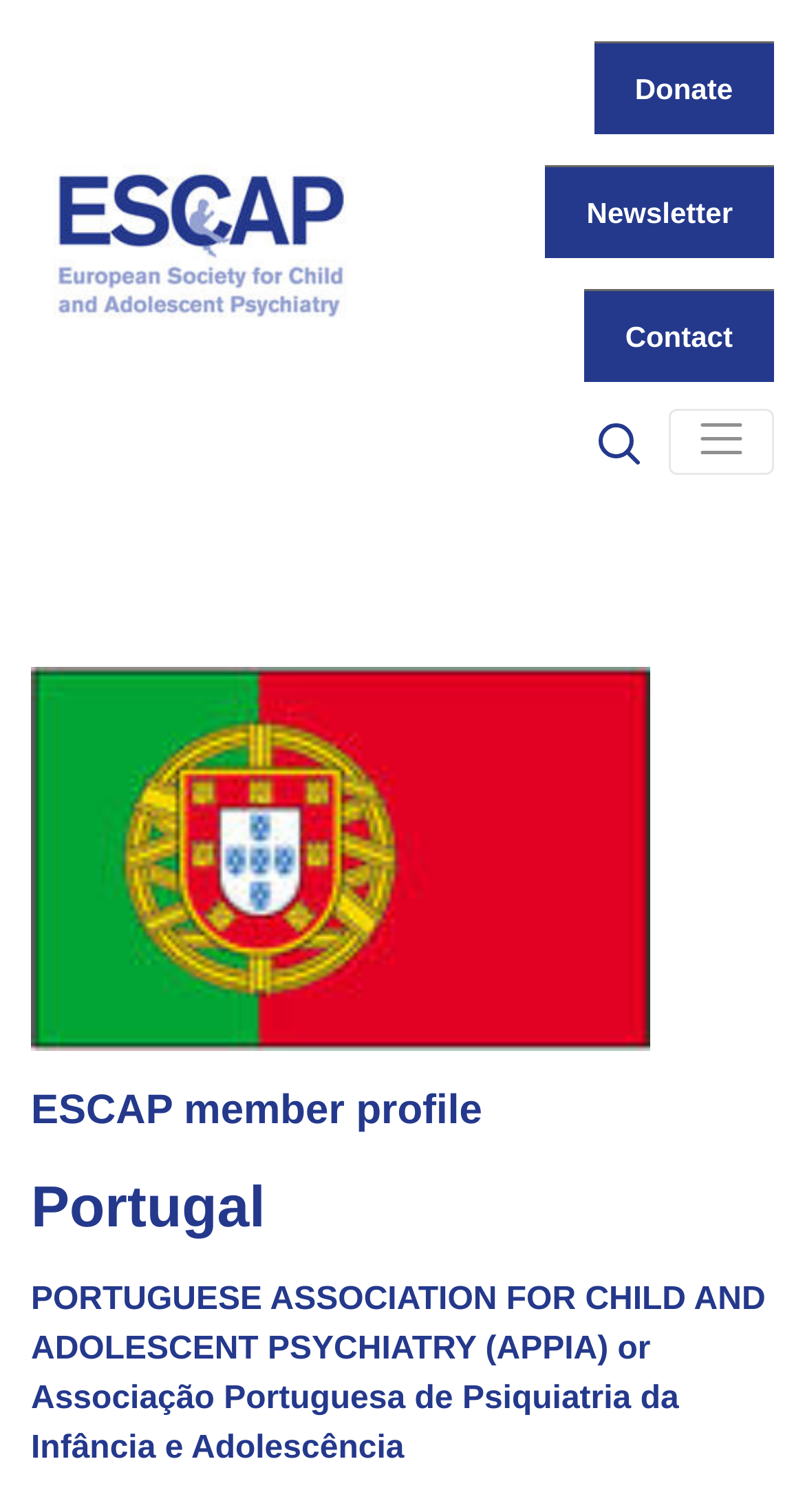Answer the question below with a single word or a brief phrase: 
Is the navigation menu expanded?

No